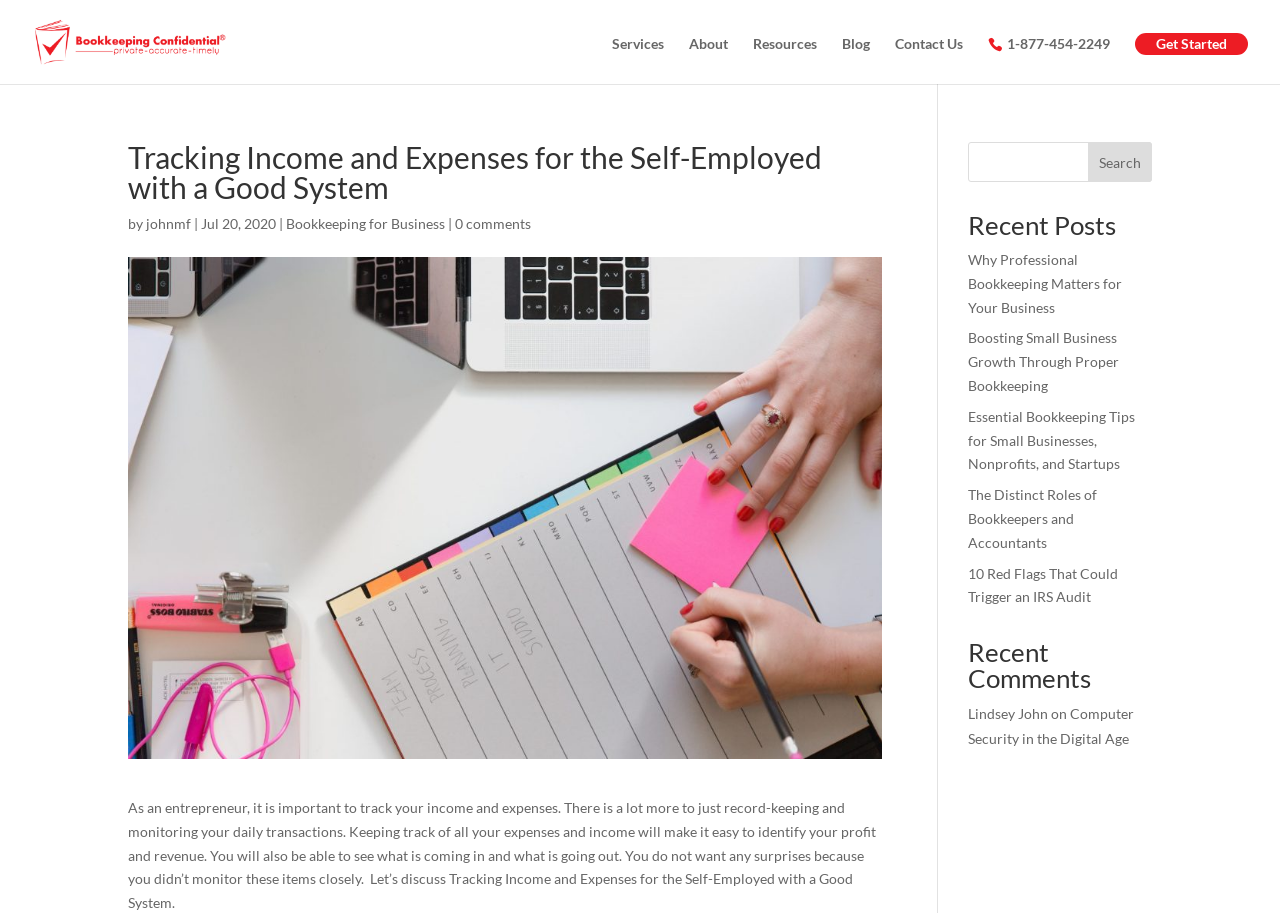Using the given element description, provide the bounding box coordinates (top-left x, top-left y, bottom-right x, bottom-right y) for the corresponding UI element in the screenshot: Bookkeeping for Business

[0.223, 0.235, 0.348, 0.254]